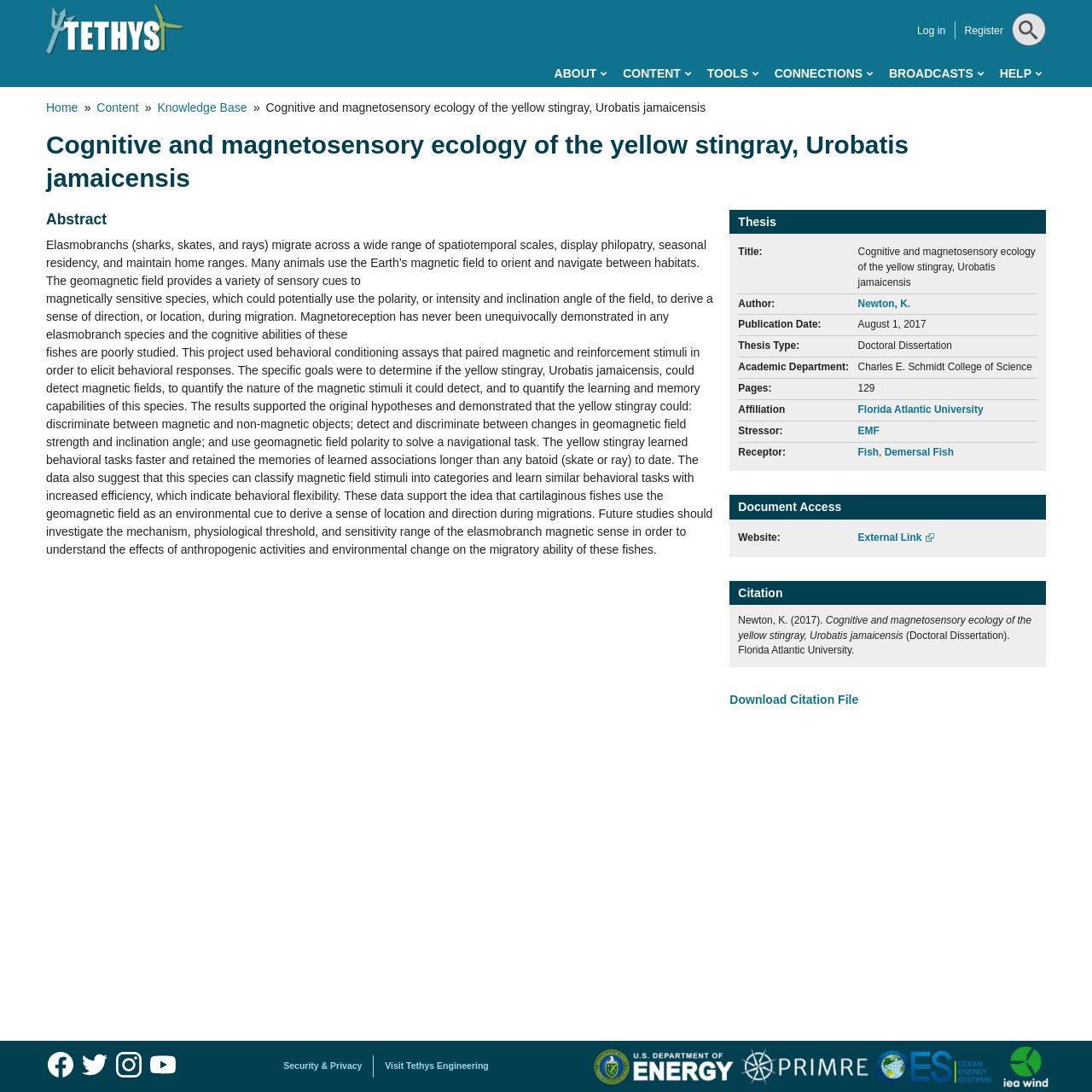Ascertain the bounding box coordinates for the UI element detailed here: "Broadcasts". The coordinates should be provided as [left, top, right, bottom] with each value being a float between 0 and 1.

[0.814, 0.055, 0.901, 0.08]